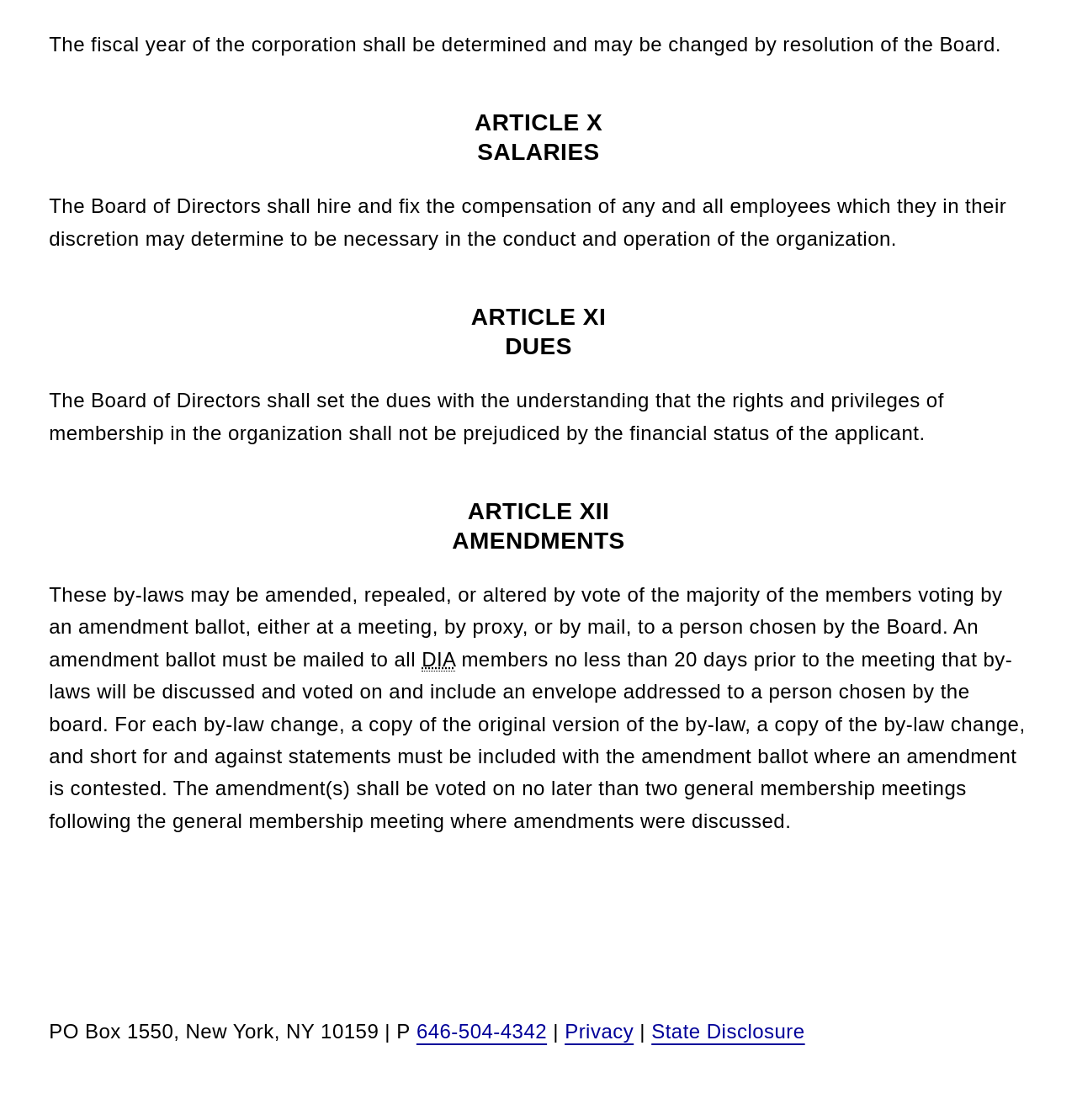Please provide a one-word or short phrase answer to the question:
What is the address of the organization?

Box 1550, New York, NY 10159